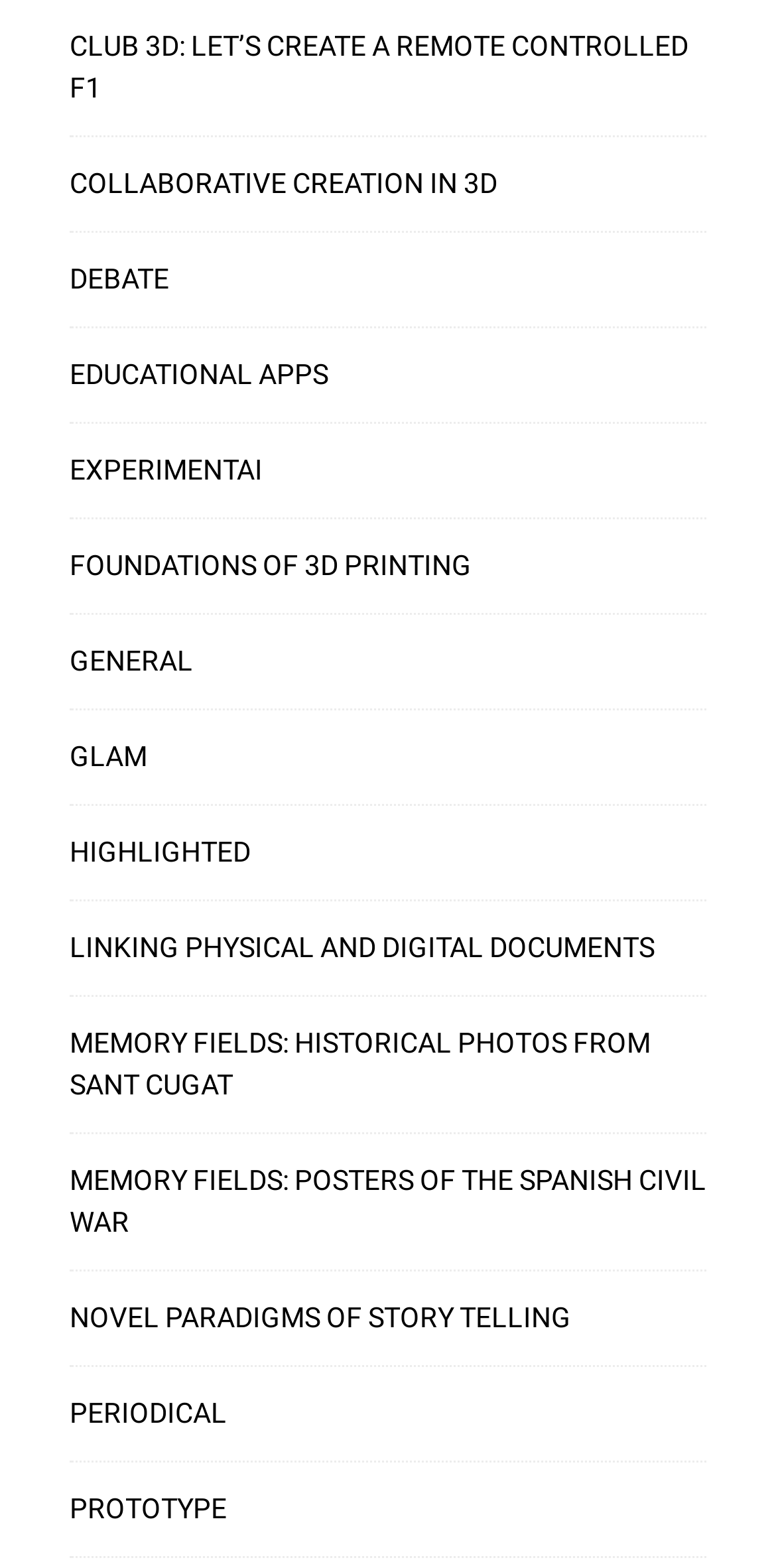Determine the bounding box coordinates for the clickable element required to fulfill the instruction: "Click on the link to Line on Agriculture". Provide the coordinates as four float numbers between 0 and 1, i.e., [left, top, right, bottom].

None